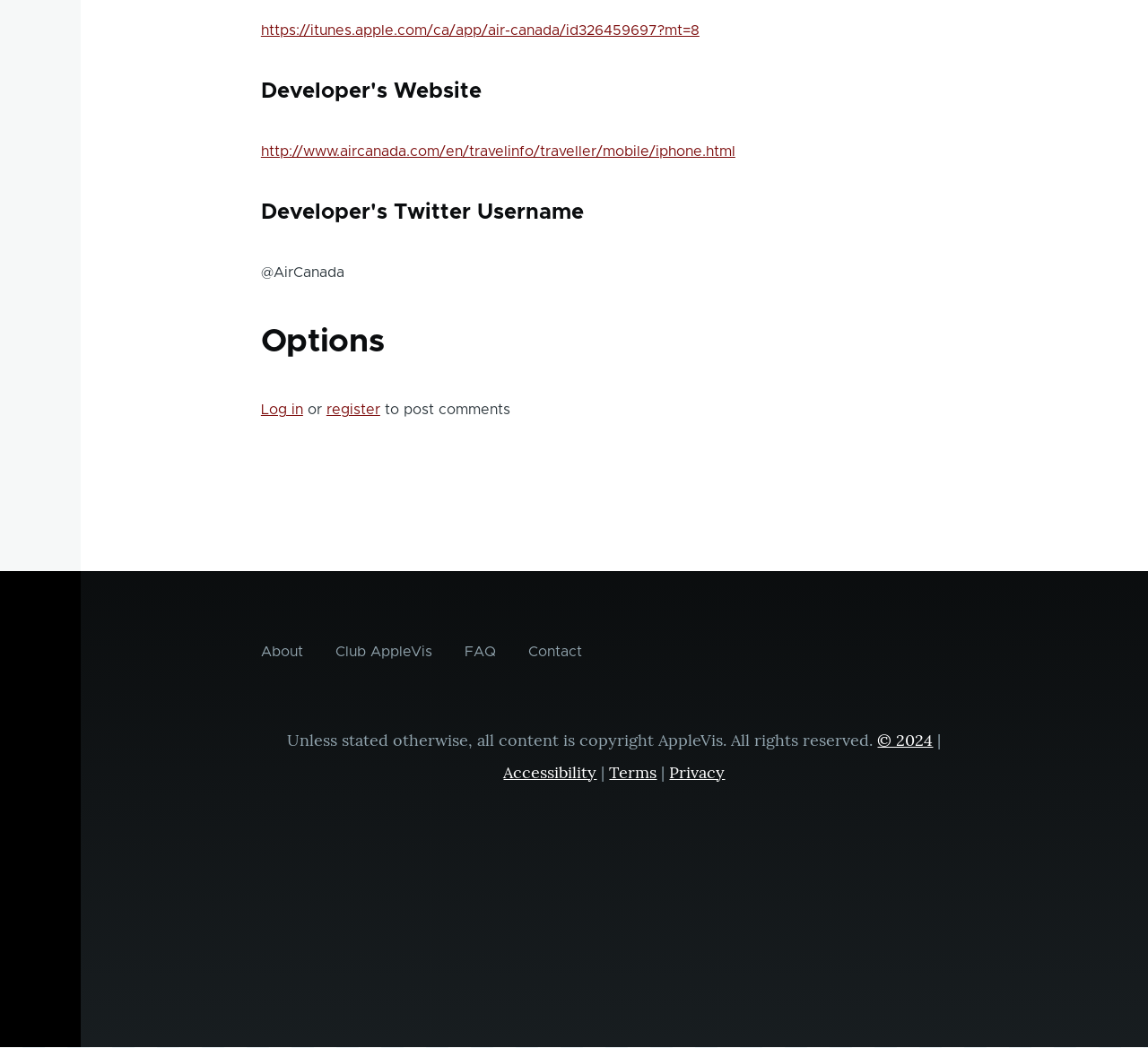Find and indicate the bounding box coordinates of the region you should select to follow the given instruction: "View terms".

[0.531, 0.727, 0.572, 0.747]